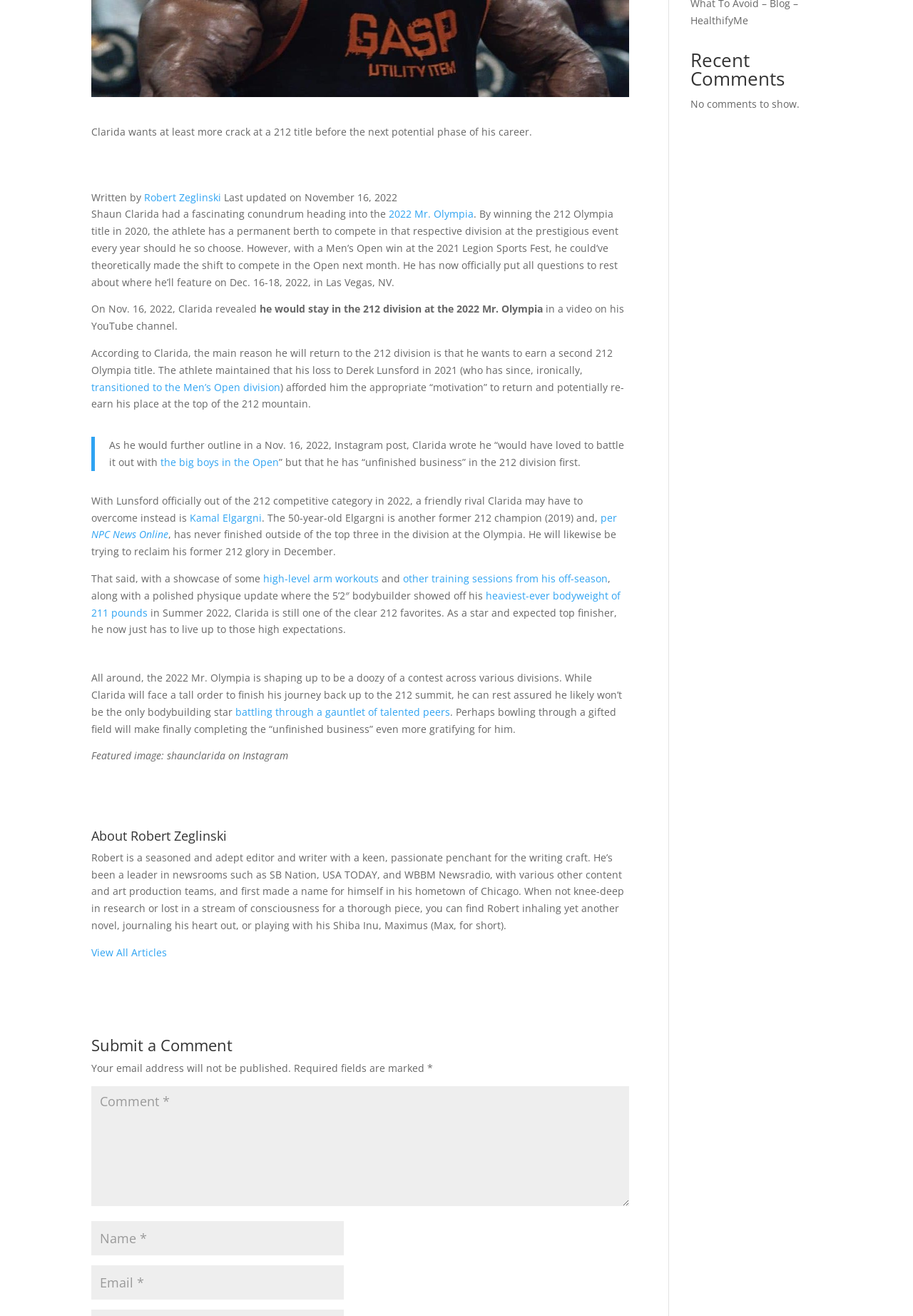Locate the UI element that matches the description Kamal Elgargni in the webpage screenshot. Return the bounding box coordinates in the format (top-left x, top-left y, bottom-right x, bottom-right y), with values ranging from 0 to 1.

[0.208, 0.388, 0.287, 0.398]